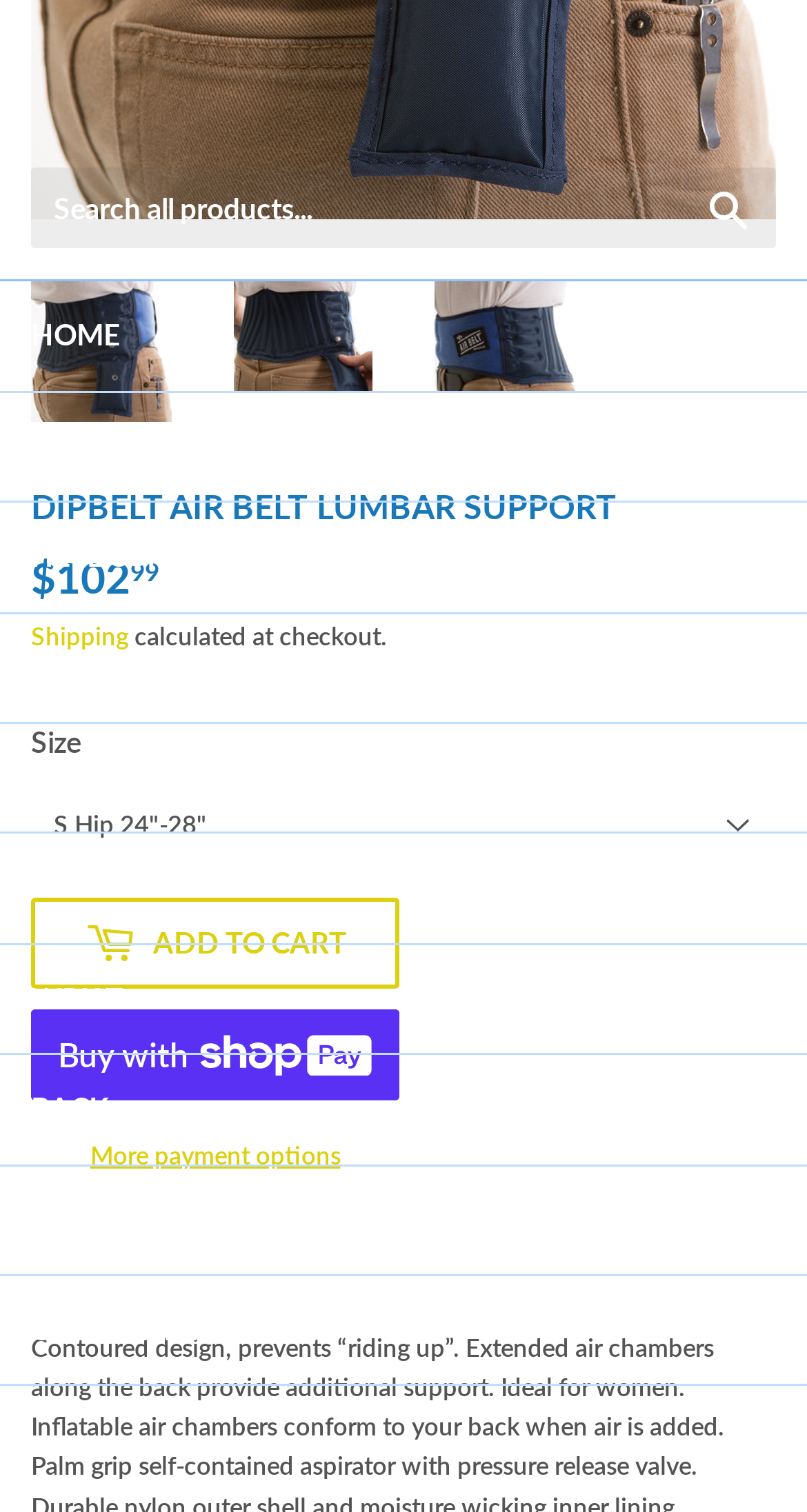Locate the bounding box coordinates of the clickable part needed for the task: "Select a size".

[0.038, 0.515, 0.962, 0.575]